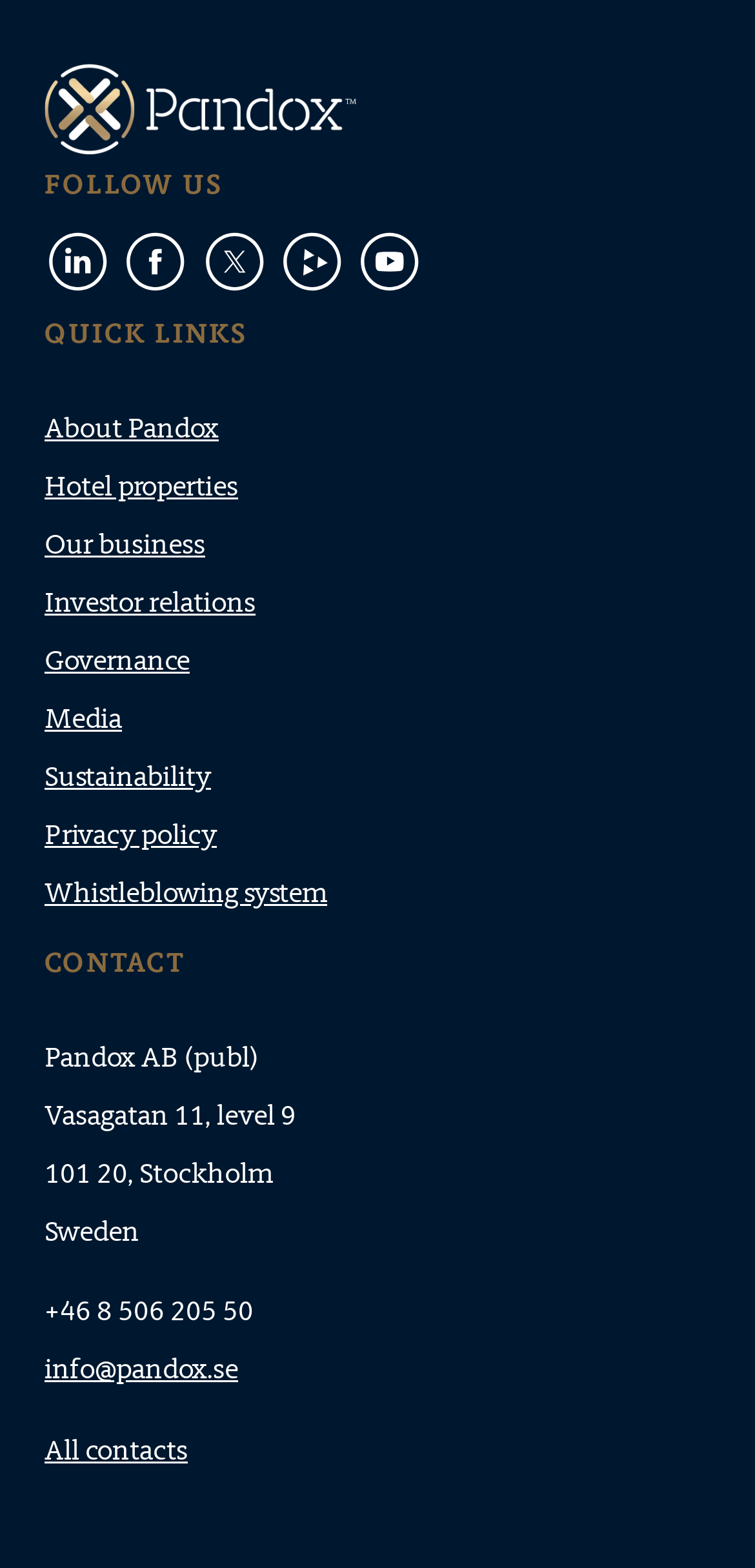What is the company name?
Give a single word or phrase as your answer by examining the image.

Pandox AB